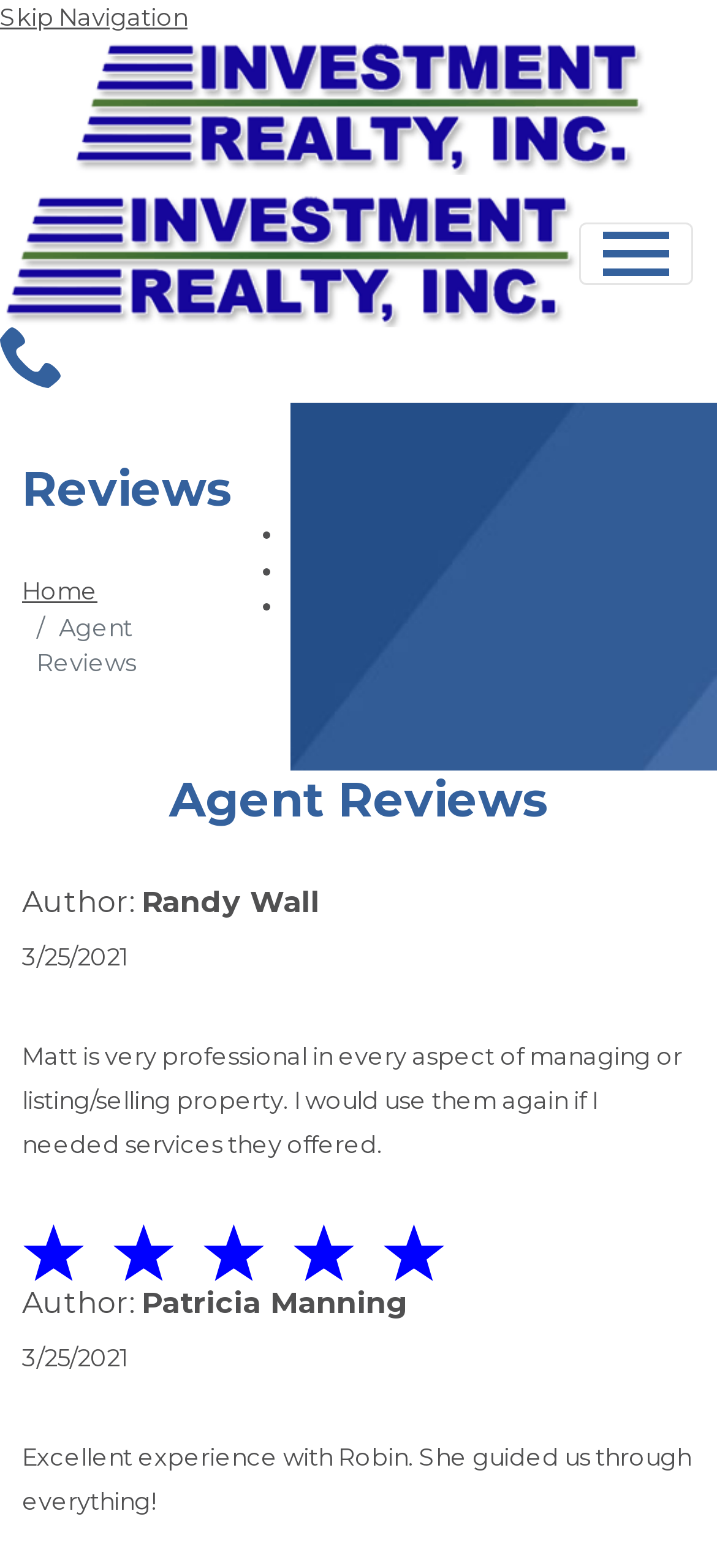How many reviews are shown on this page?
We need a detailed and meticulous answer to the question.

I counted the number of review blocks on the page, each containing an author, date, and review text. There are two such blocks, indicating two reviews.